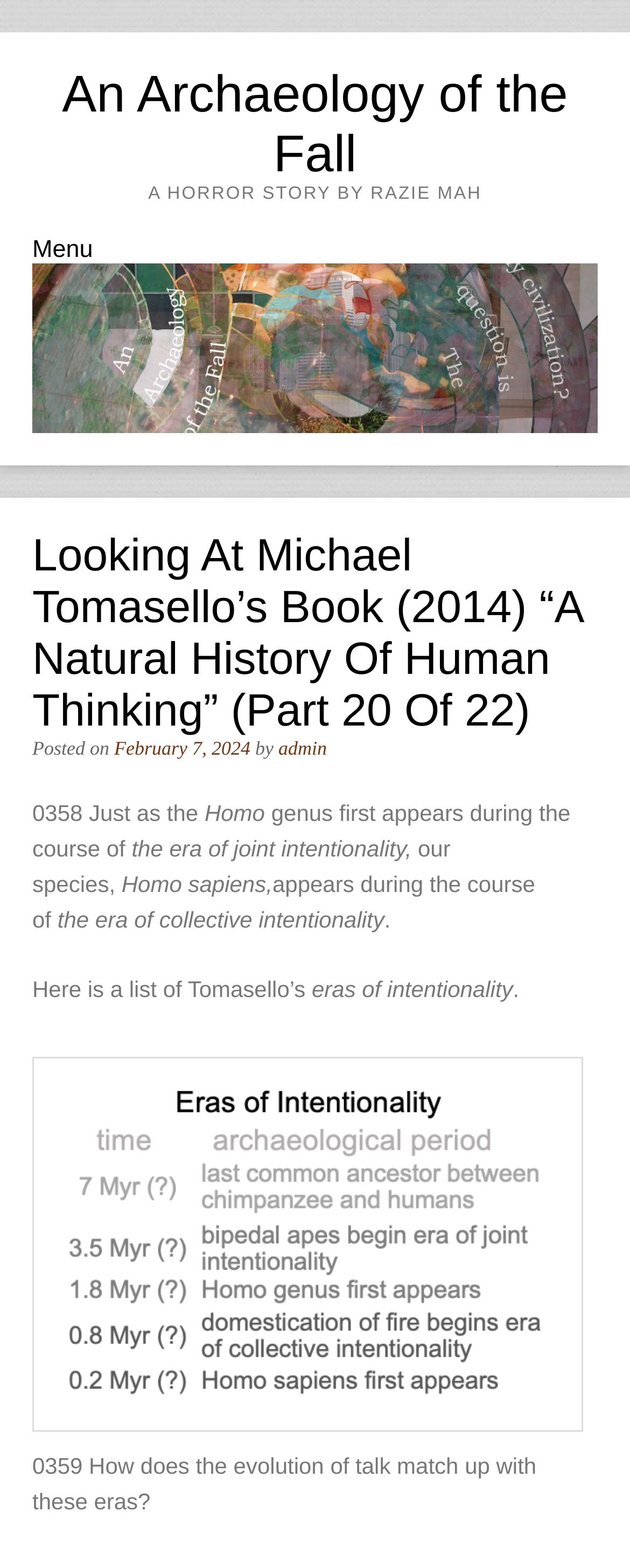Identify the bounding box coordinates of the HTML element based on this description: "Skip to content".

[0.051, 0.168, 0.289, 0.184]